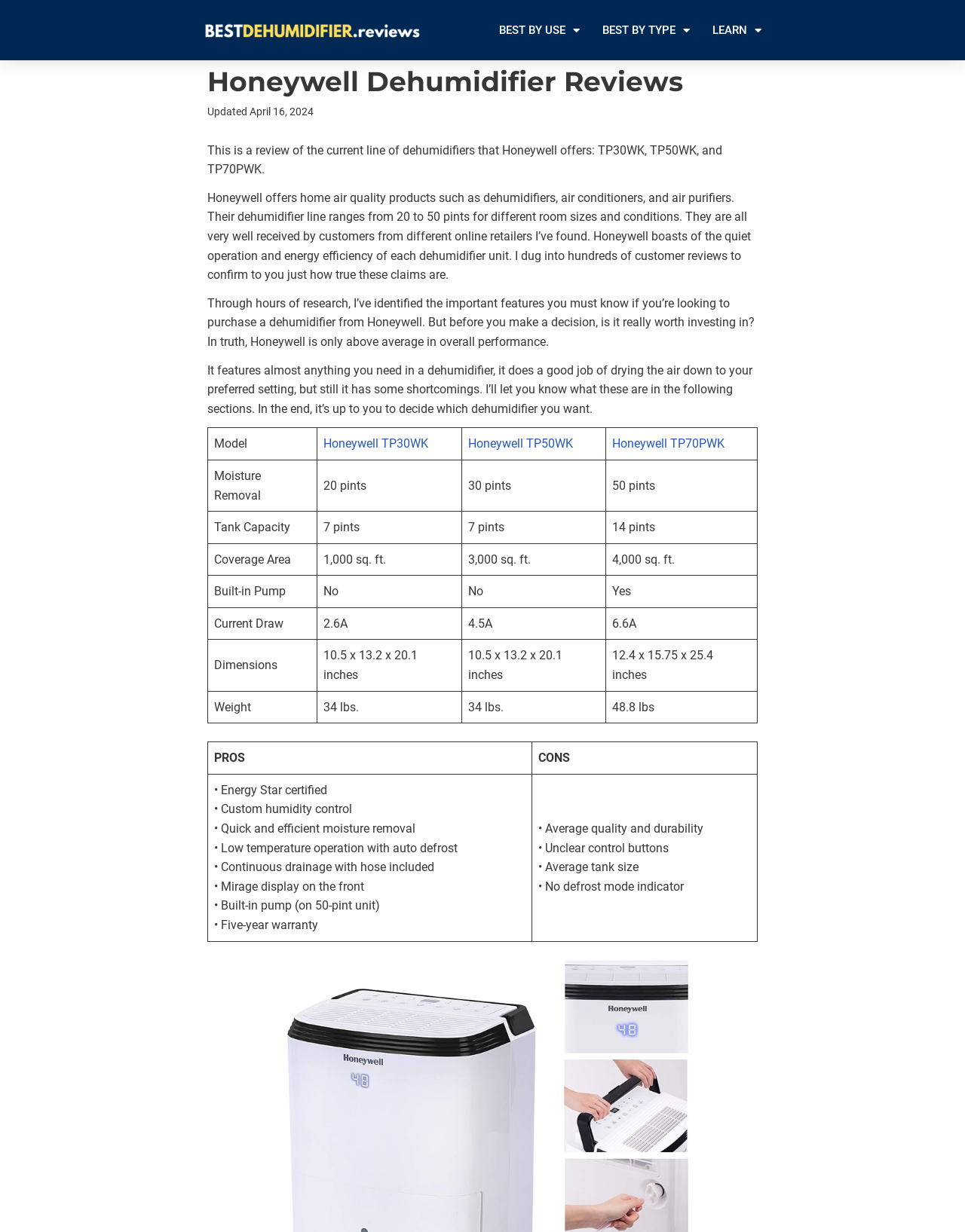Offer an in-depth caption of the entire webpage.

This webpage is a review of Honeywell dehumidifiers, specifically the TP30WK, TP50WK, and TP70PWK models. At the top of the page, there are three links: "Best by Use", "Best by Type", and "Learn", each with a dropdown menu. Below these links, there is a heading "Honeywell Dehumidifier Reviews" followed by a brief description of the review. The review is divided into sections, with the first section providing an overview of Honeywell's dehumidifier line and their features.

The page features two tables, one comparing the specifications of the three dehumidifier models, and the other highlighting the pros and cons of these models. The first table has rows for model, moisture removal, tank capacity, coverage area, built-in pump, current draw, dimensions, and weight. The second table has two columns, one for pros and one for cons, with bullet points listing the advantages and disadvantages of the dehumidifiers.

There are also several paragraphs of text throughout the page, providing more detailed information about the dehumidifiers and their performance. The text is accompanied by two figures, which appear to be images or diagrams related to the dehumidifiers. Overall, the page is well-organized and easy to navigate, with clear headings and concise text.